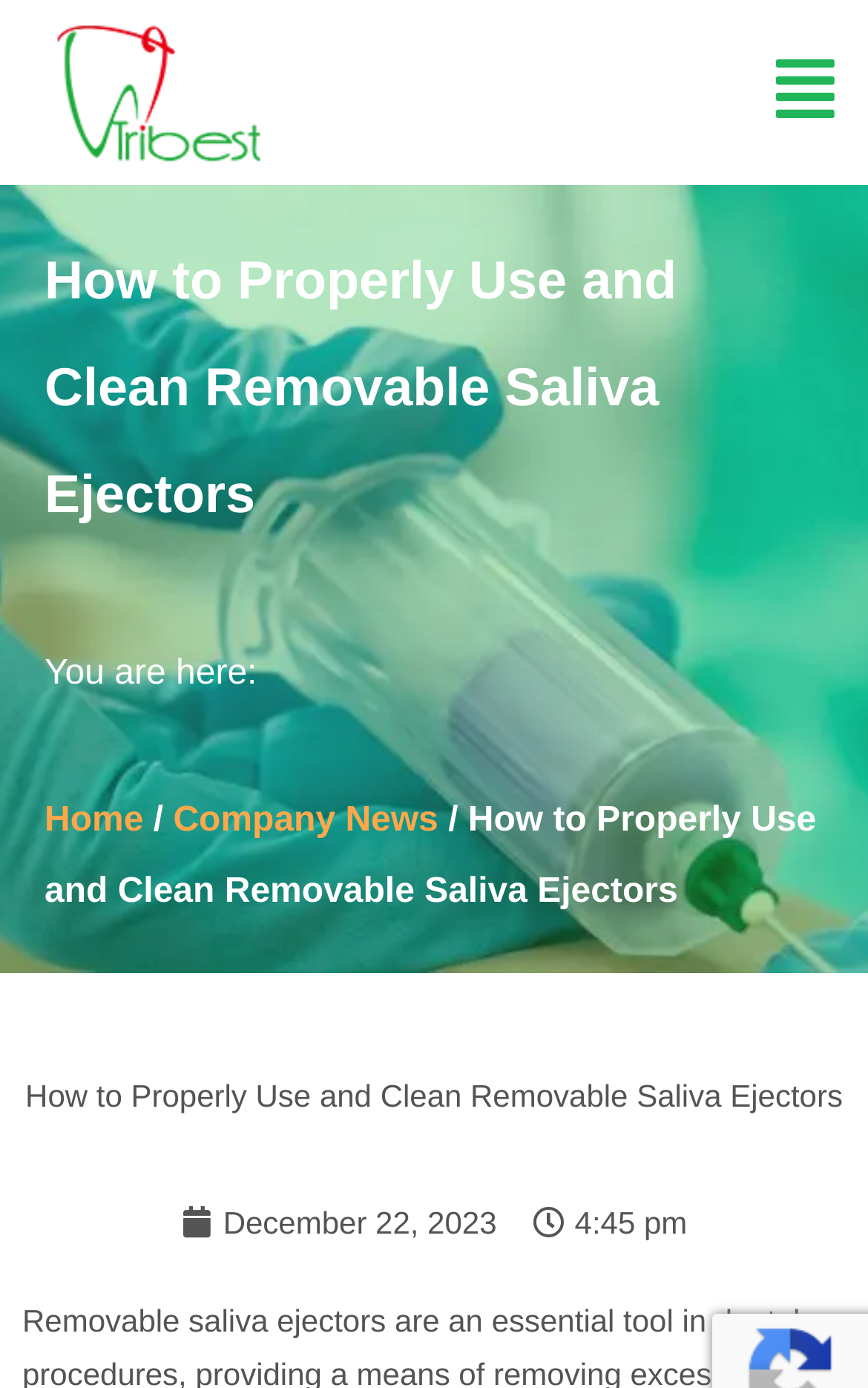Please specify the bounding box coordinates in the format (top-left x, top-left y, bottom-right x, bottom-right y), with values ranging from 0 to 1. Identify the bounding box for the UI component described as follows: Company News

[0.199, 0.578, 0.505, 0.605]